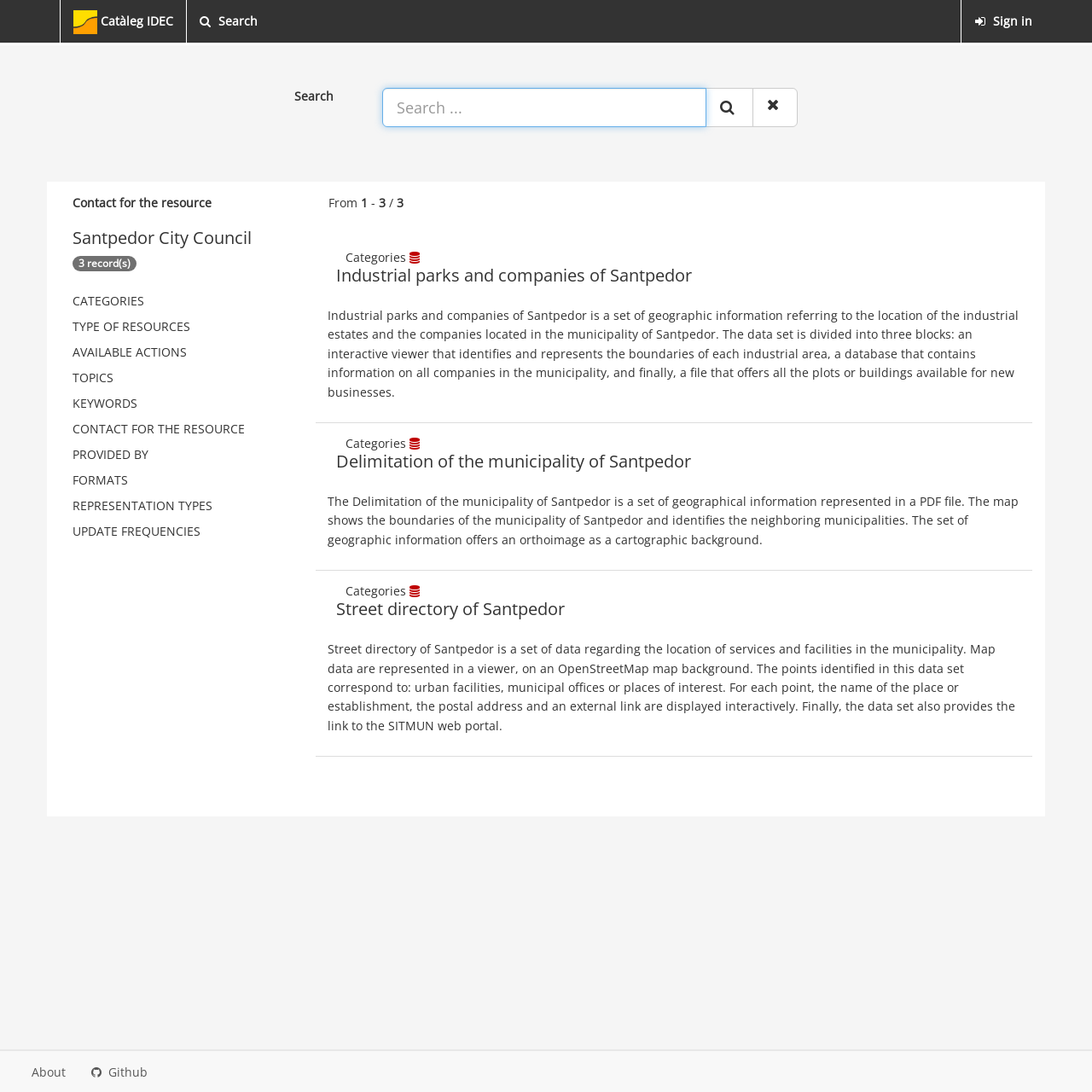Please determine the bounding box coordinates for the element that should be clicked to follow these instructions: "View details of Industrial parks and companies of Santpedor".

[0.308, 0.241, 0.634, 0.262]